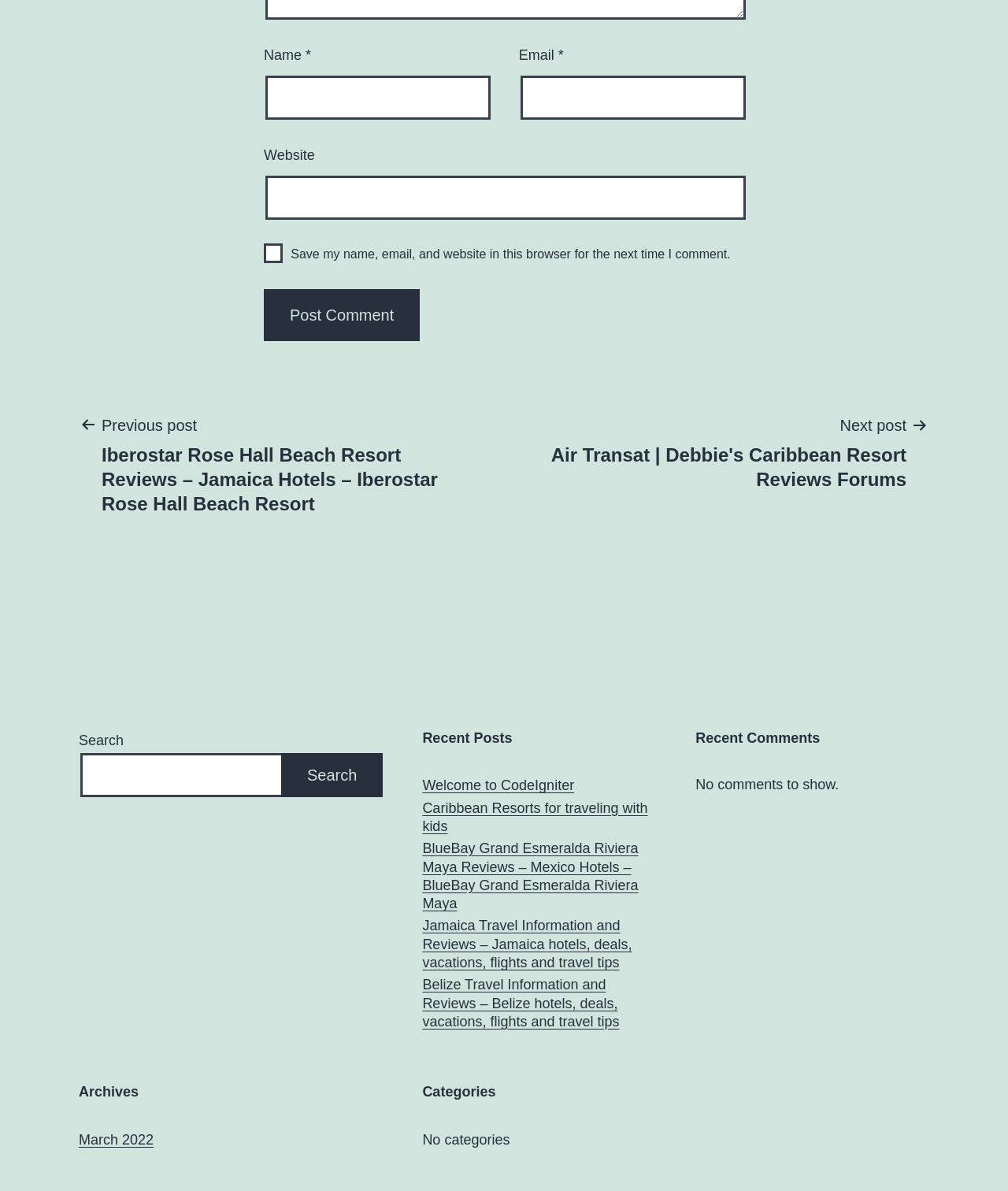Pinpoint the bounding box coordinates of the area that must be clicked to complete this instruction: "Post a comment".

[0.262, 0.242, 0.417, 0.286]